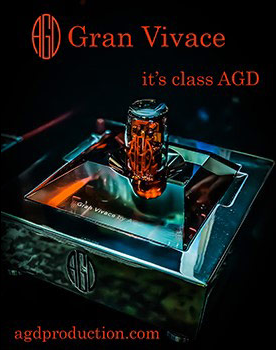Review the image closely and give a comprehensive answer to the question: What is the brand's commitment?

The question asks about the brand's commitment. In the image, the tagline 'it's class AGD' is mentioned, which reinforces the brand's commitment to quality. This implies that the brand is committed to providing high-quality products.